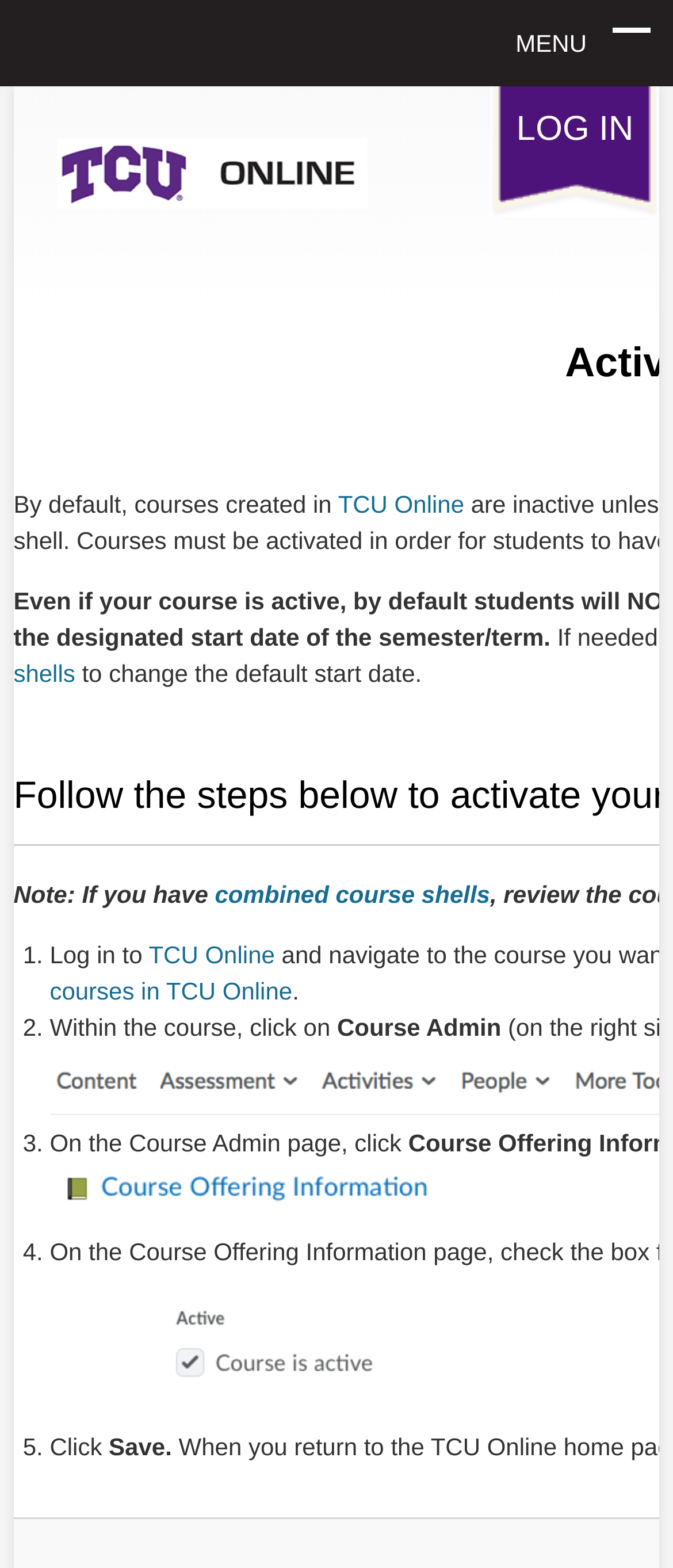What is the default action for courses created in TCU Online?
Look at the image and answer with only one word or phrase.

change default start date